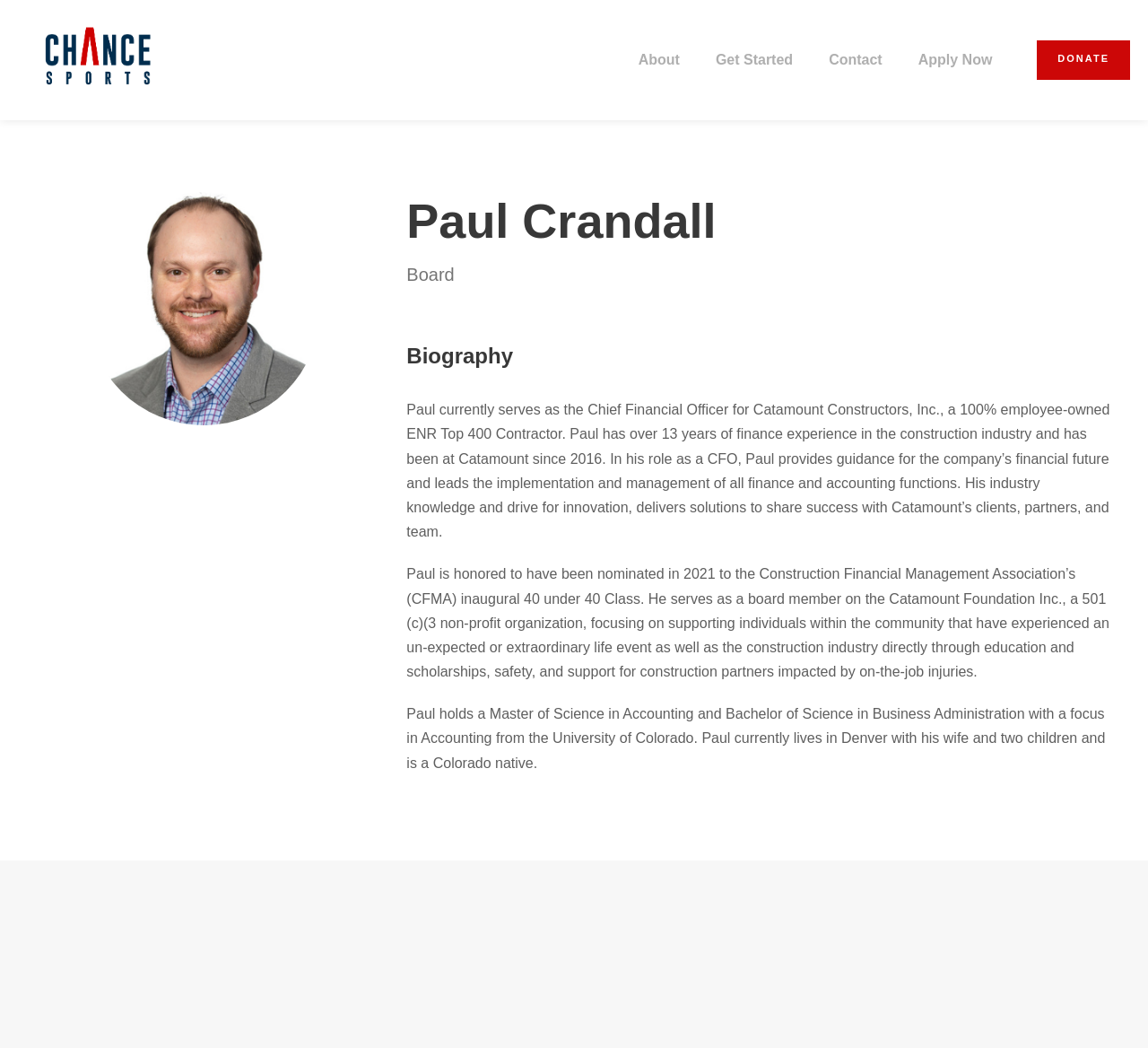Using the provided element description: "title="chance sports red a-01"", identify the bounding box coordinates. The coordinates should be four floats between 0 and 1 in the order [left, top, right, bottom].

[0.031, 0.046, 0.141, 0.06]